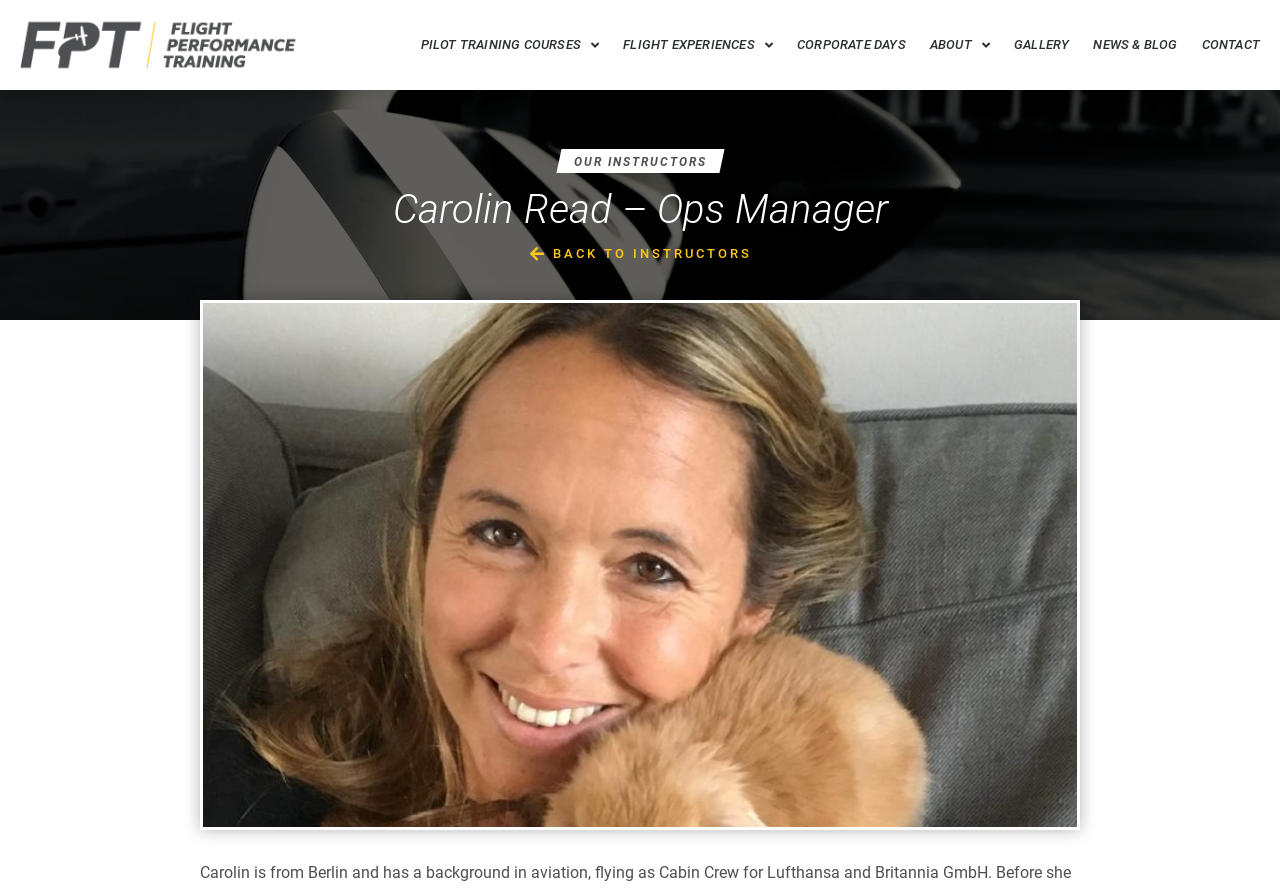Please identify the bounding box coordinates of the clickable area that will fulfill the following instruction: "Visit the About NFOIC page". The coordinates should be in the format of four float numbers between 0 and 1, i.e., [left, top, right, bottom].

None